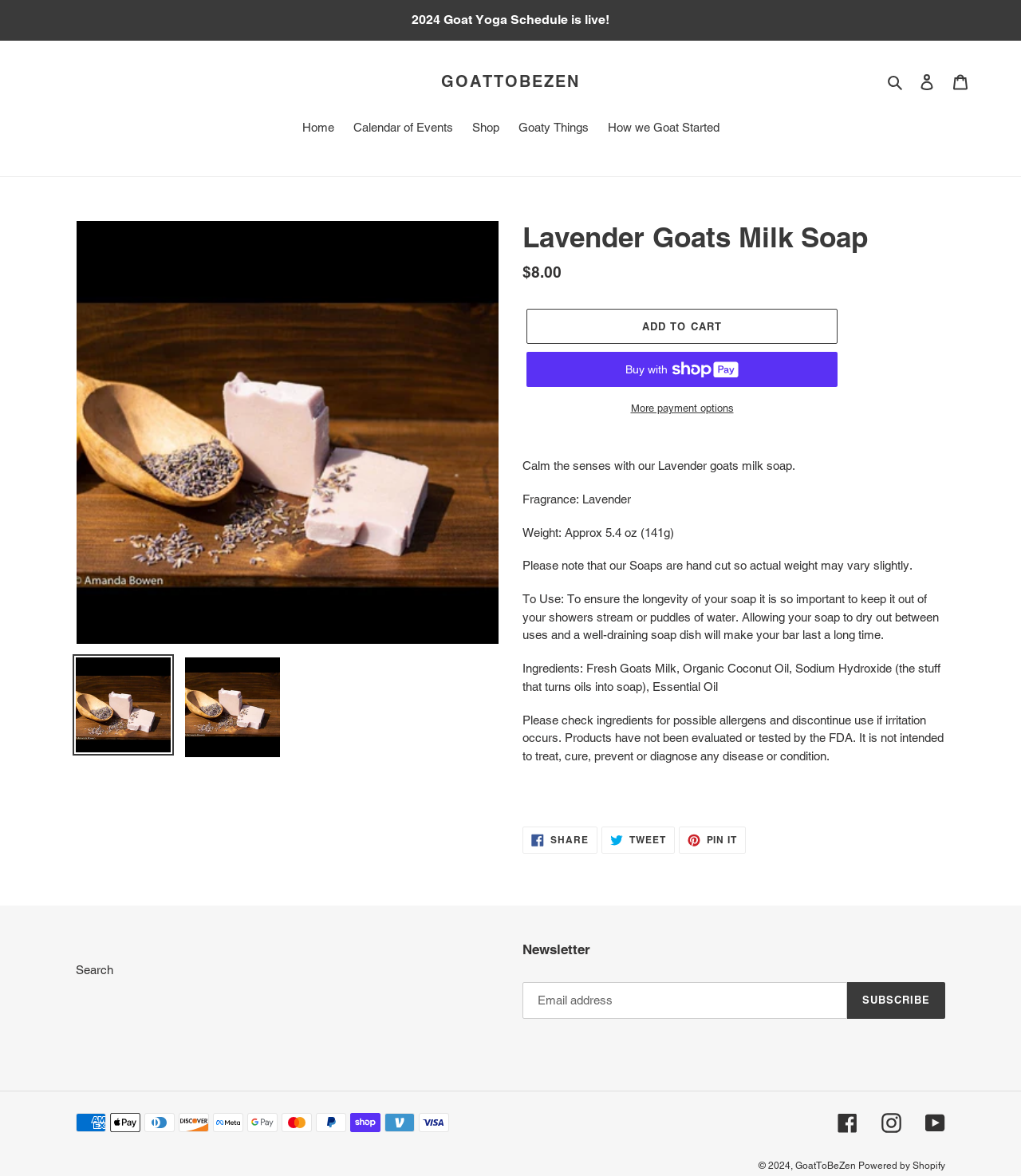From the element description: "Pin it Pin on Pinterest", extract the bounding box coordinates of the UI element. The coordinates should be expressed as four float numbers between 0 and 1, in the order [left, top, right, bottom].

[0.665, 0.703, 0.731, 0.726]